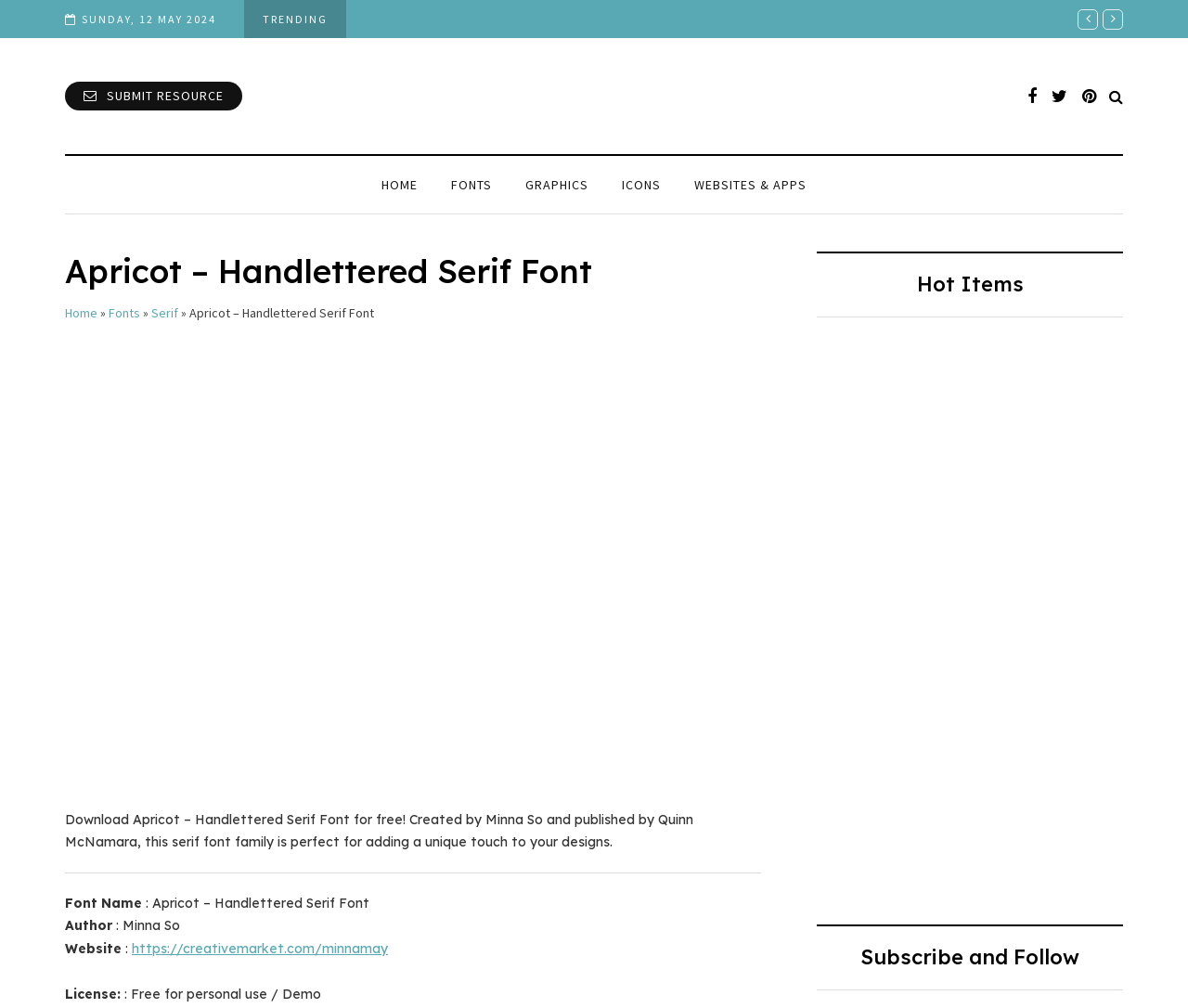Specify the bounding box coordinates of the area to click in order to follow the given instruction: "Search for a font."

[0.934, 0.086, 0.945, 0.105]